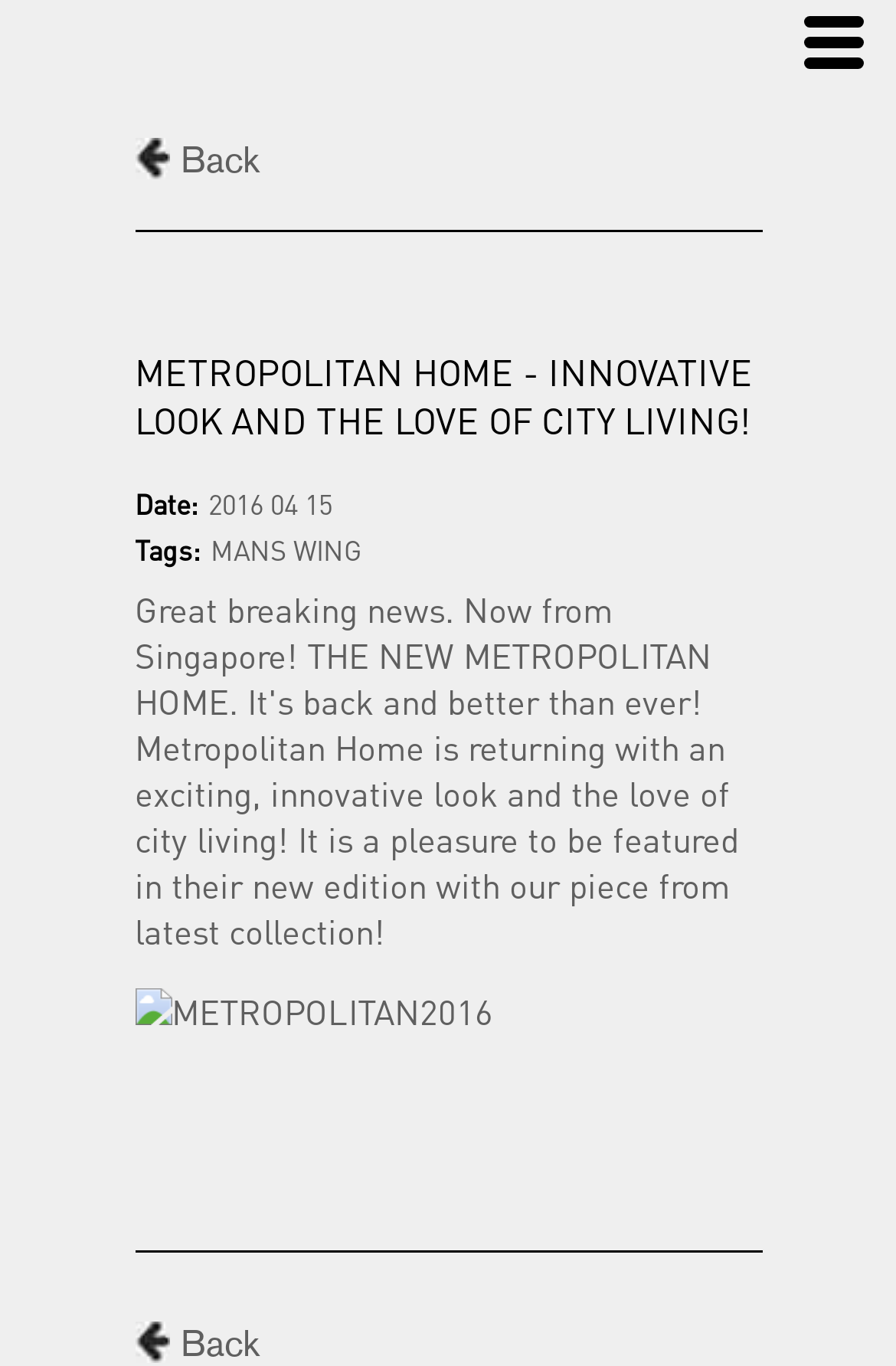Using the element description: "Back", determine the bounding box coordinates for the specified UI element. The coordinates should be four float numbers between 0 and 1, [left, top, right, bottom].

[0.15, 0.101, 0.288, 0.133]